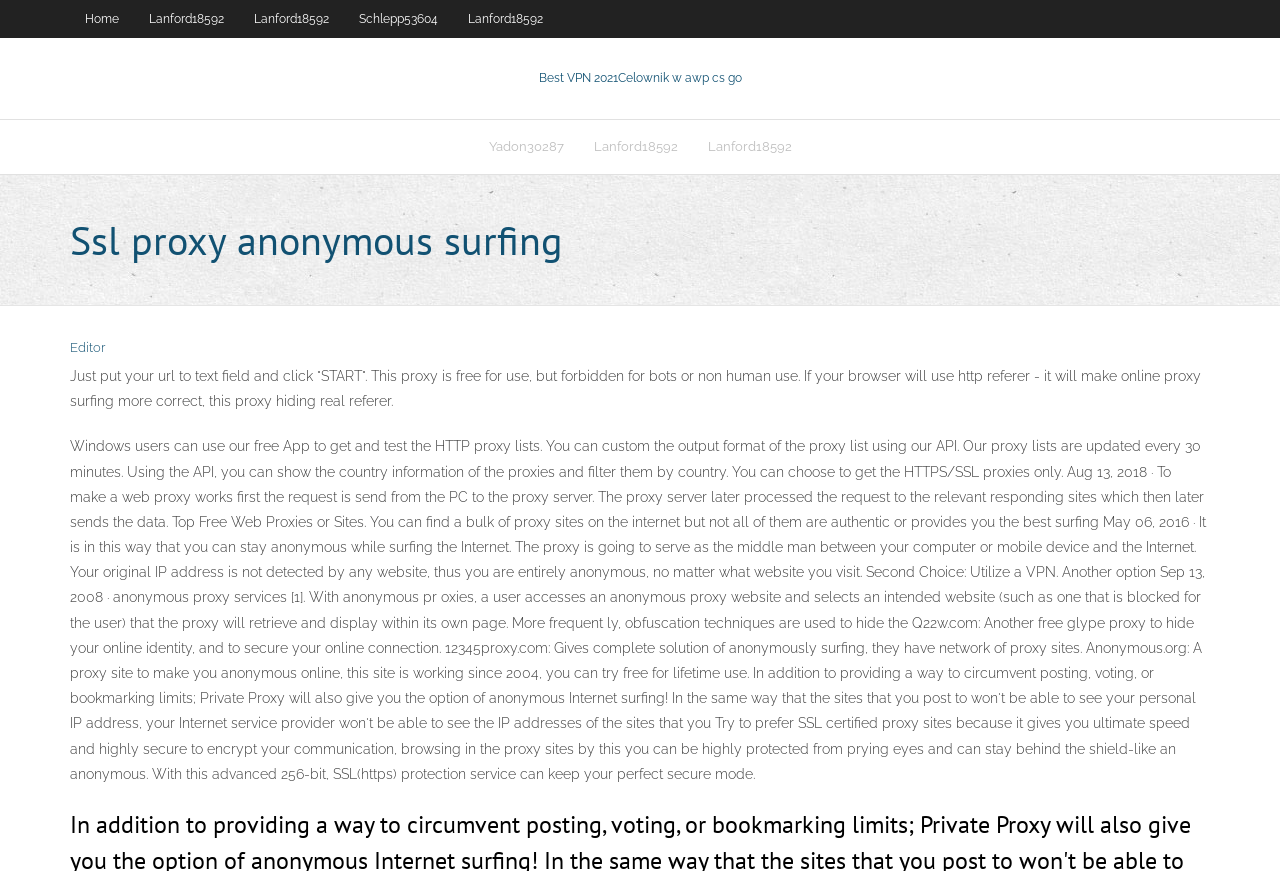What is the benefit of using this proxy?
Can you give a detailed and elaborate answer to the question?

The webpage mentions that 'if your browser will use http referer - it will make online proxy surfing more correct, this proxy hiding real referer.', which implies that one of the benefits of using this proxy is that it hides the real referer, making online proxy surfing more correct.